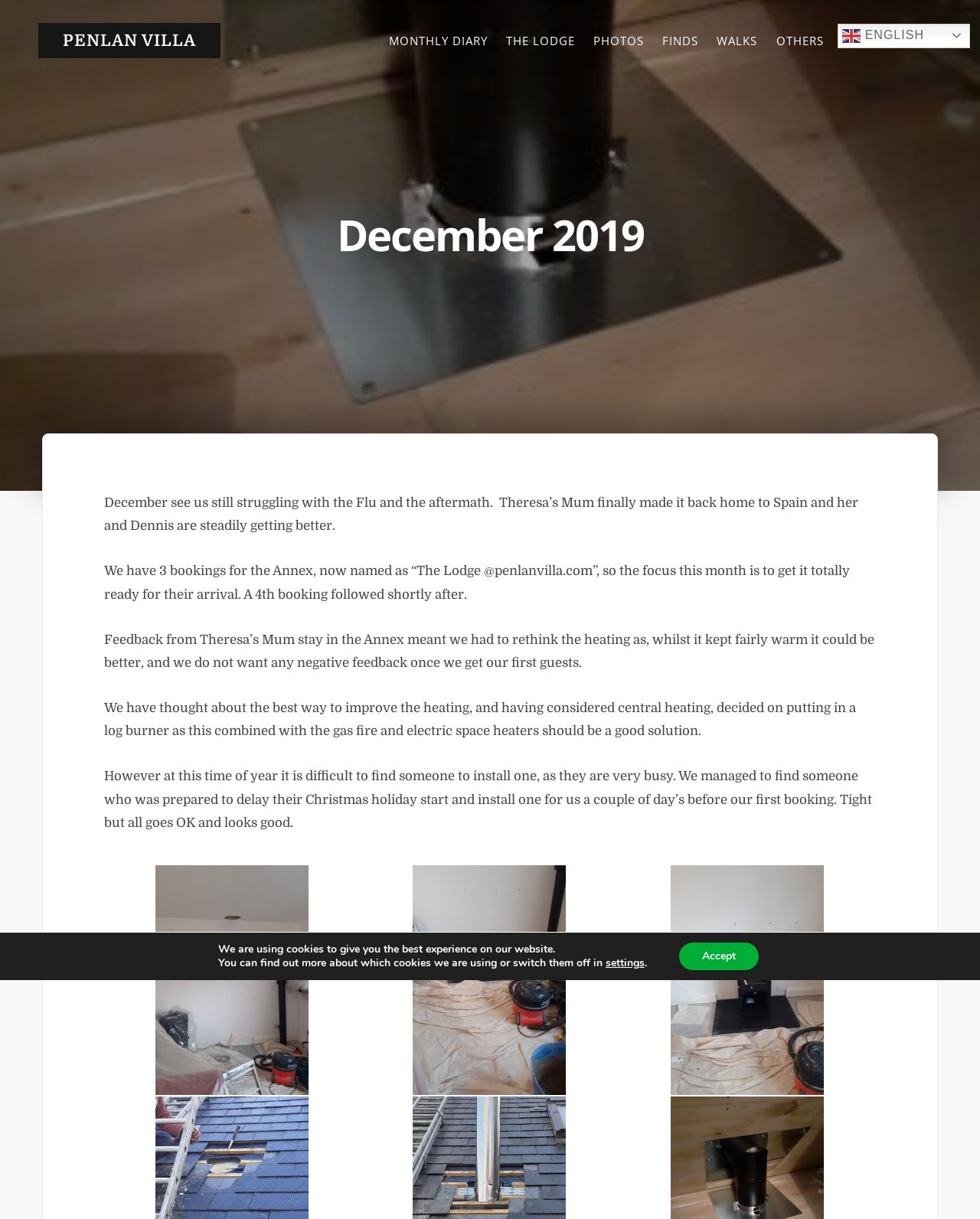Please identify the coordinates of the bounding box for the clickable region that will accomplish this instruction: "Click on the 'AnnexFire9' image".

[0.159, 0.797, 0.315, 0.809]